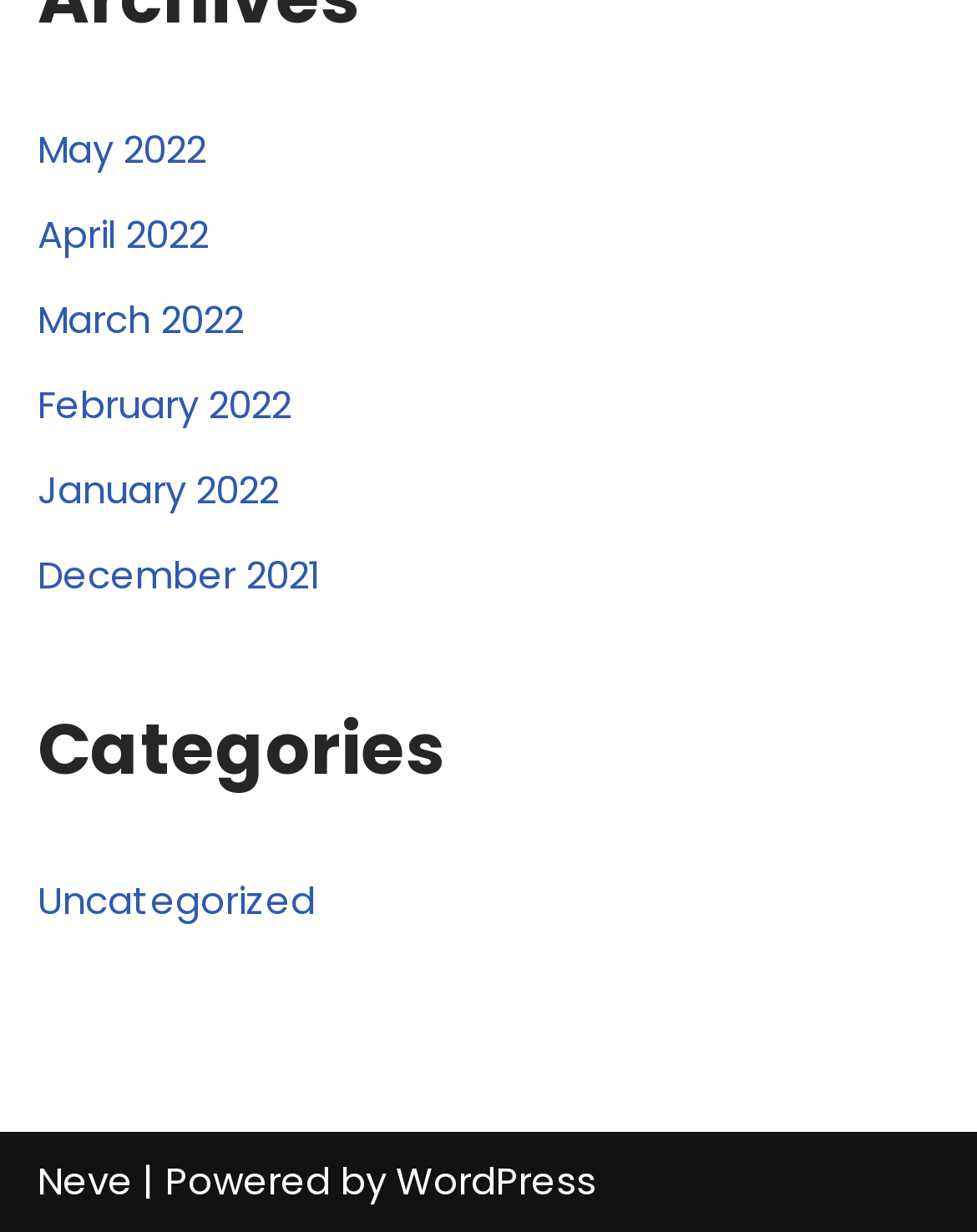Provide the bounding box coordinates for the area that should be clicked to complete the instruction: "View '250 cm Snow Cap' article".

None